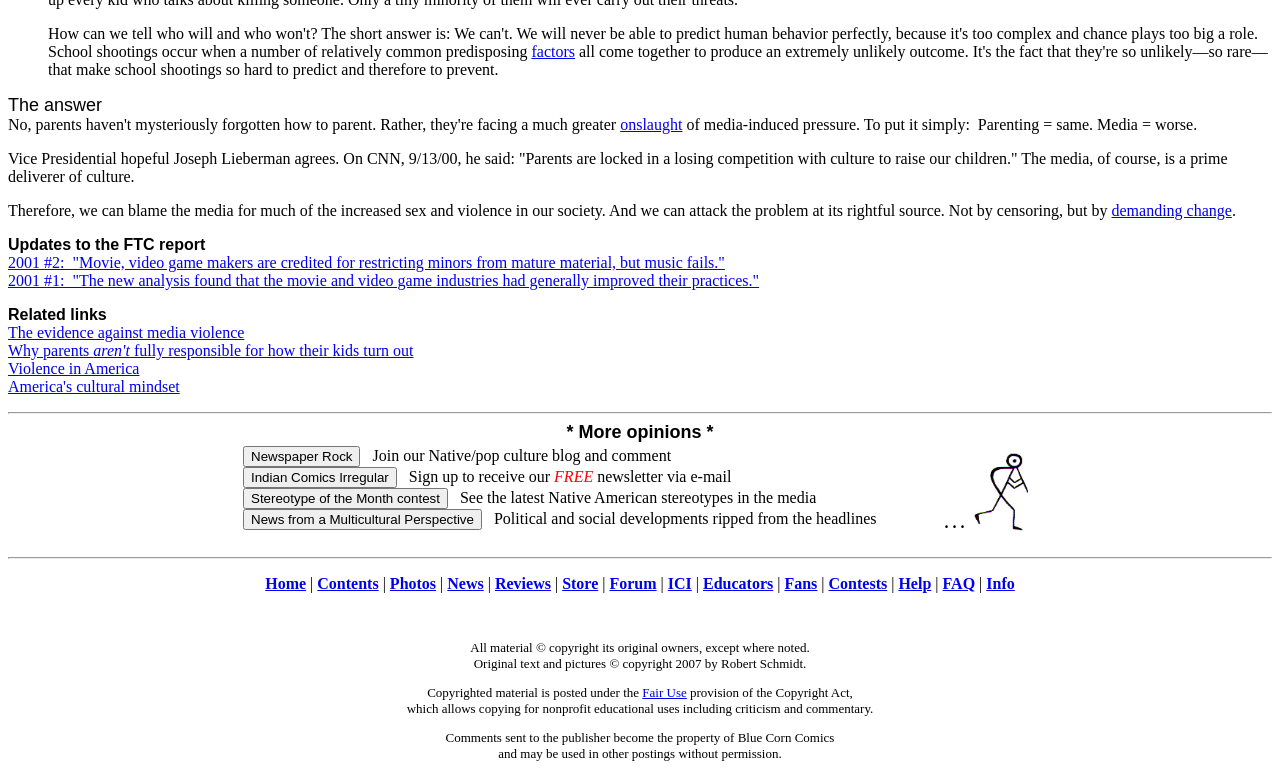Identify the bounding box coordinates necessary to click and complete the given instruction: "Click the 'Newspaper Rock' button".

[0.19, 0.581, 0.282, 0.608]